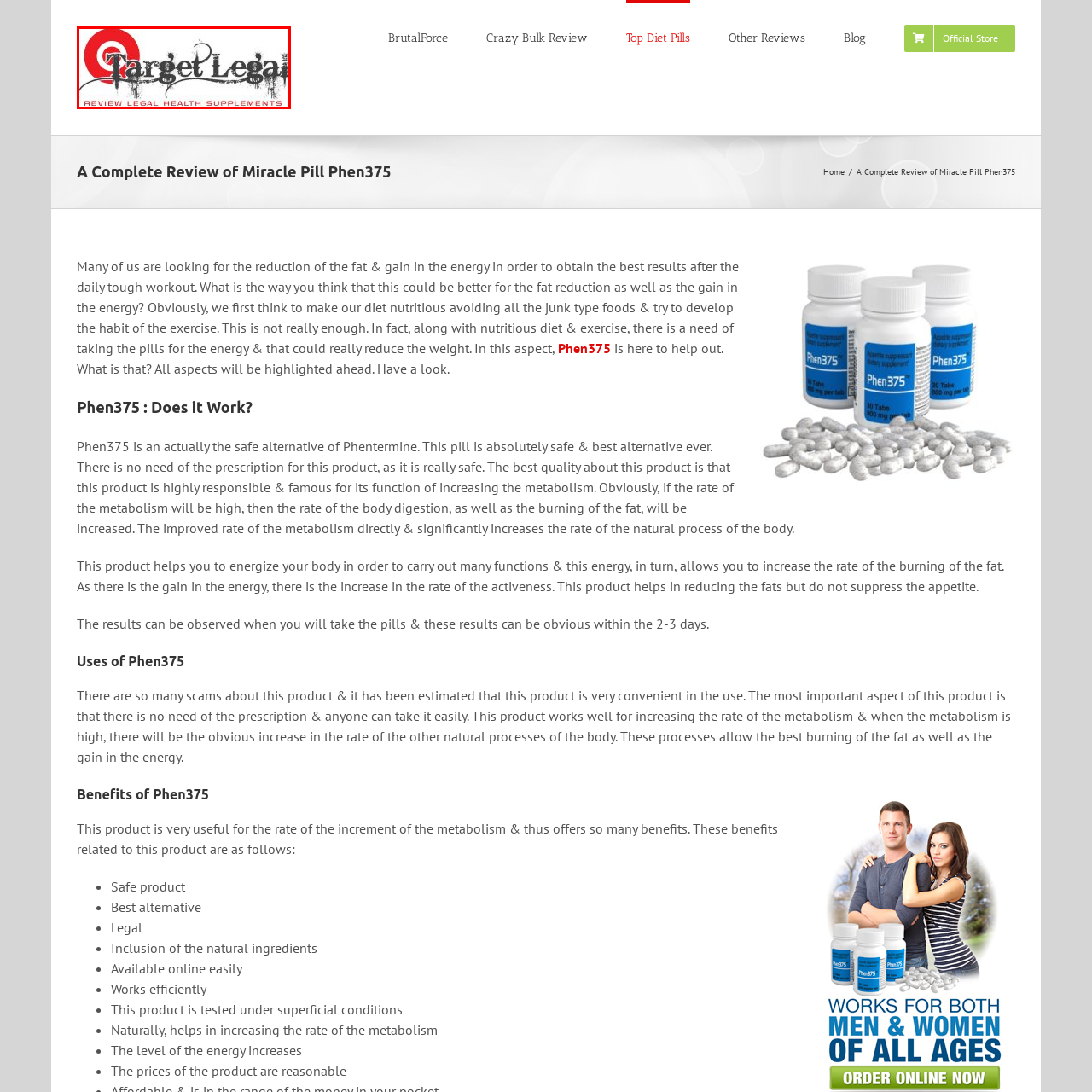Look at the image within the red outlined box, What is the shape of the element accompanying the title? Provide a one-word or brief phrase answer.

Red circle